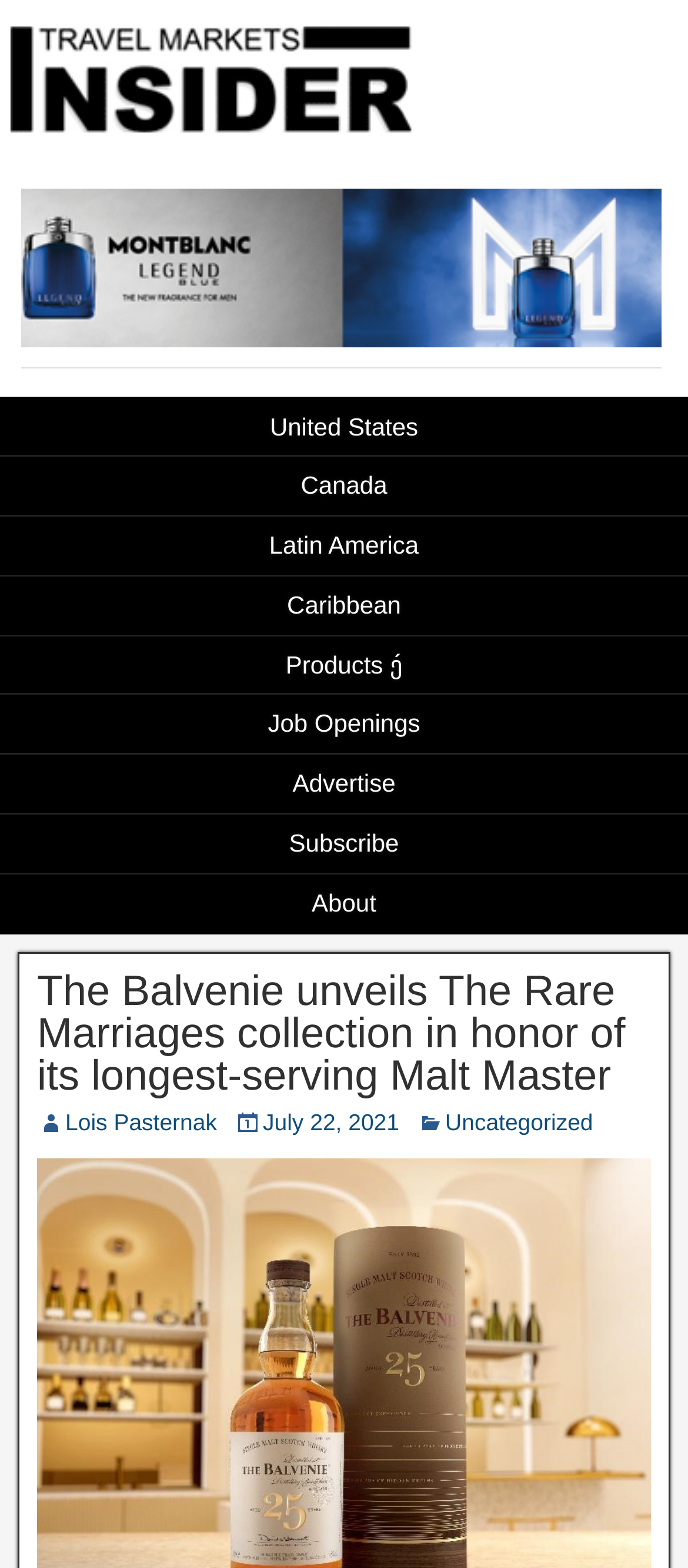Please identify the bounding box coordinates of the element that needs to be clicked to perform the following instruction: "View the news about The Balvenie".

[0.054, 0.617, 0.909, 0.701]